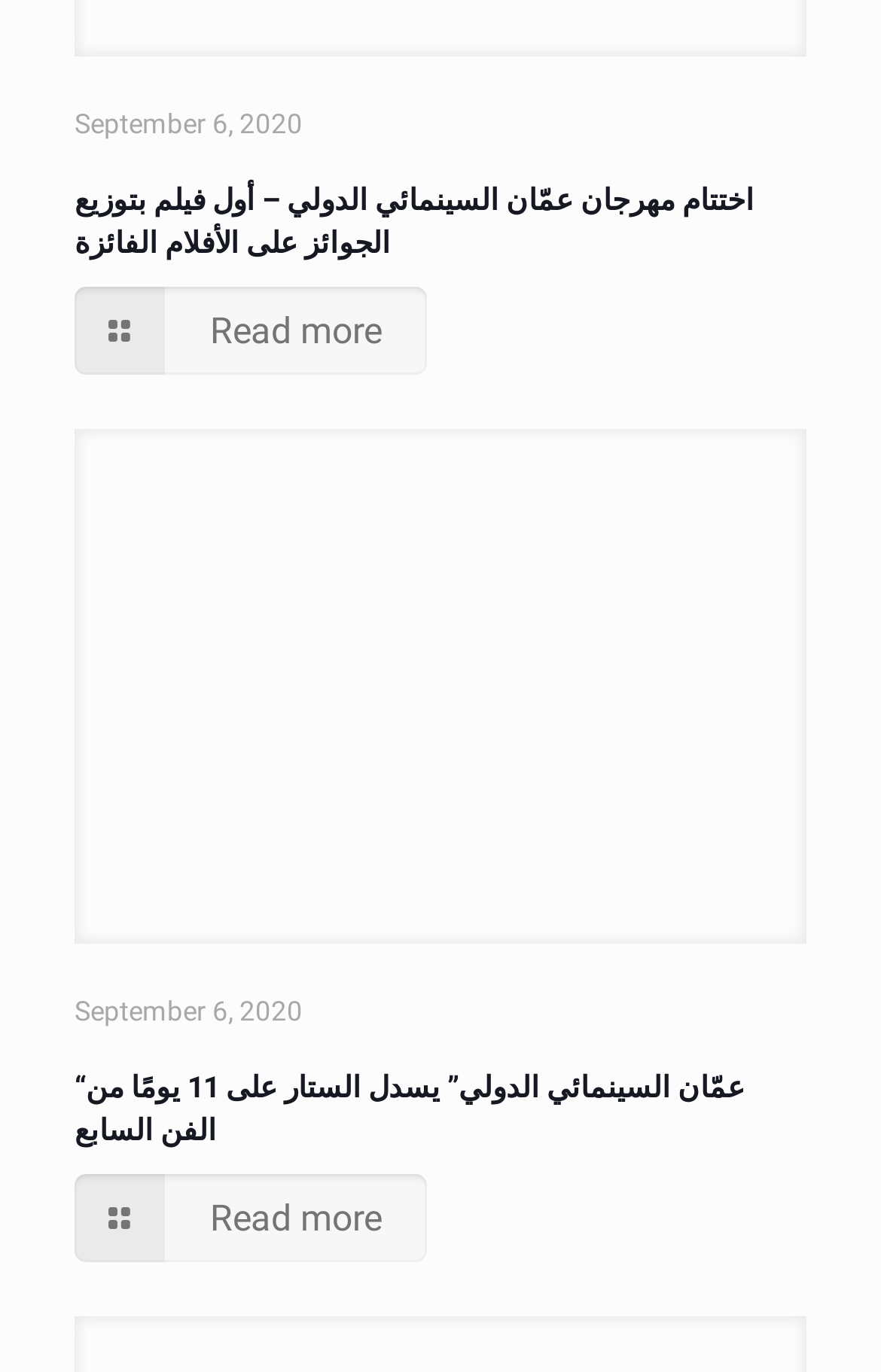Locate the bounding box coordinates of the clickable region to complete the following instruction: "Read more about the first news."

[0.085, 0.209, 0.485, 0.273]